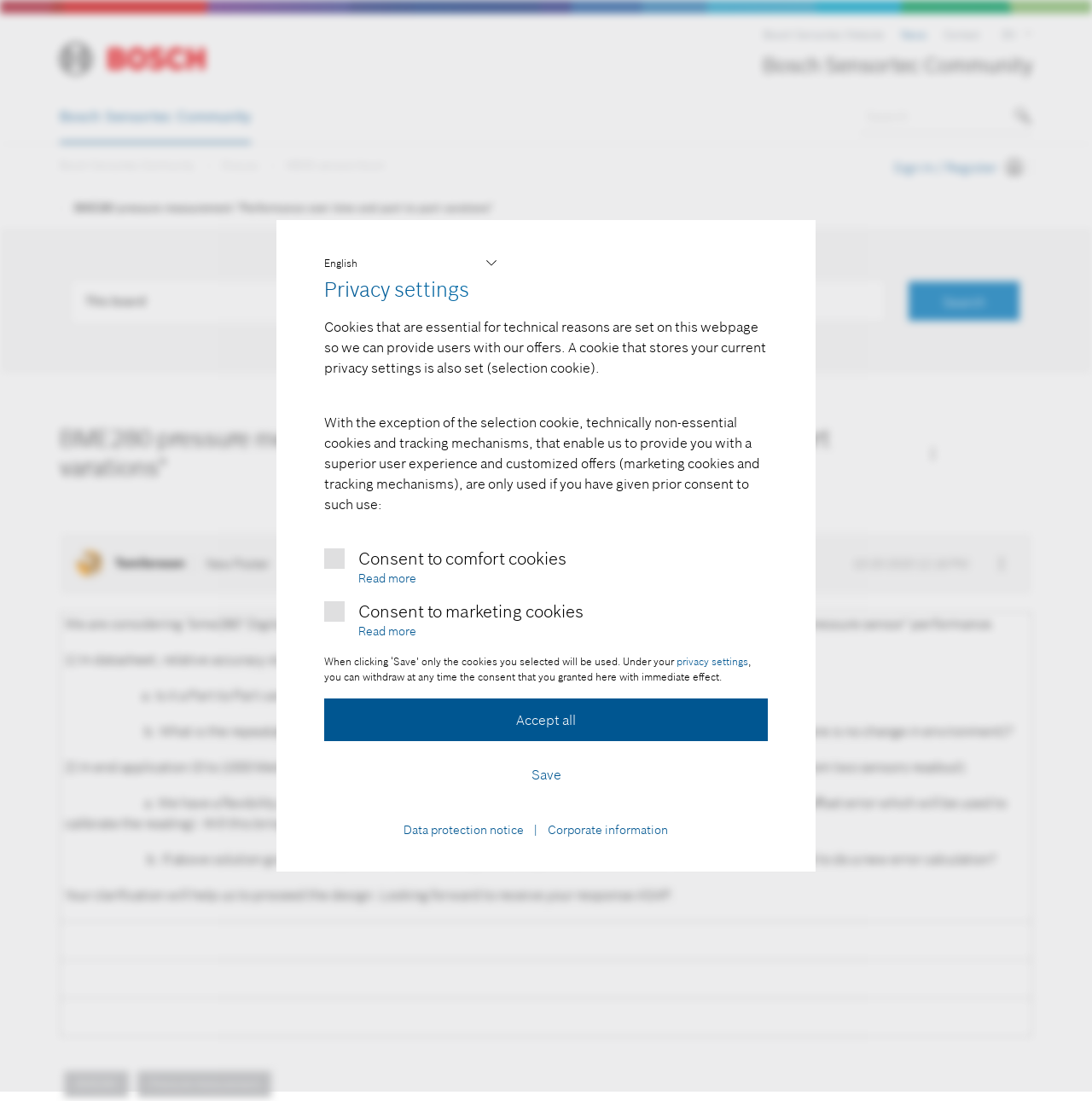Identify the bounding box coordinates of the section to be clicked to complete the task described by the following instruction: "View profile of Tamilarasan". The coordinates should be four float numbers between 0 and 1, formatted as [left, top, right, bottom].

[0.105, 0.505, 0.17, 0.518]